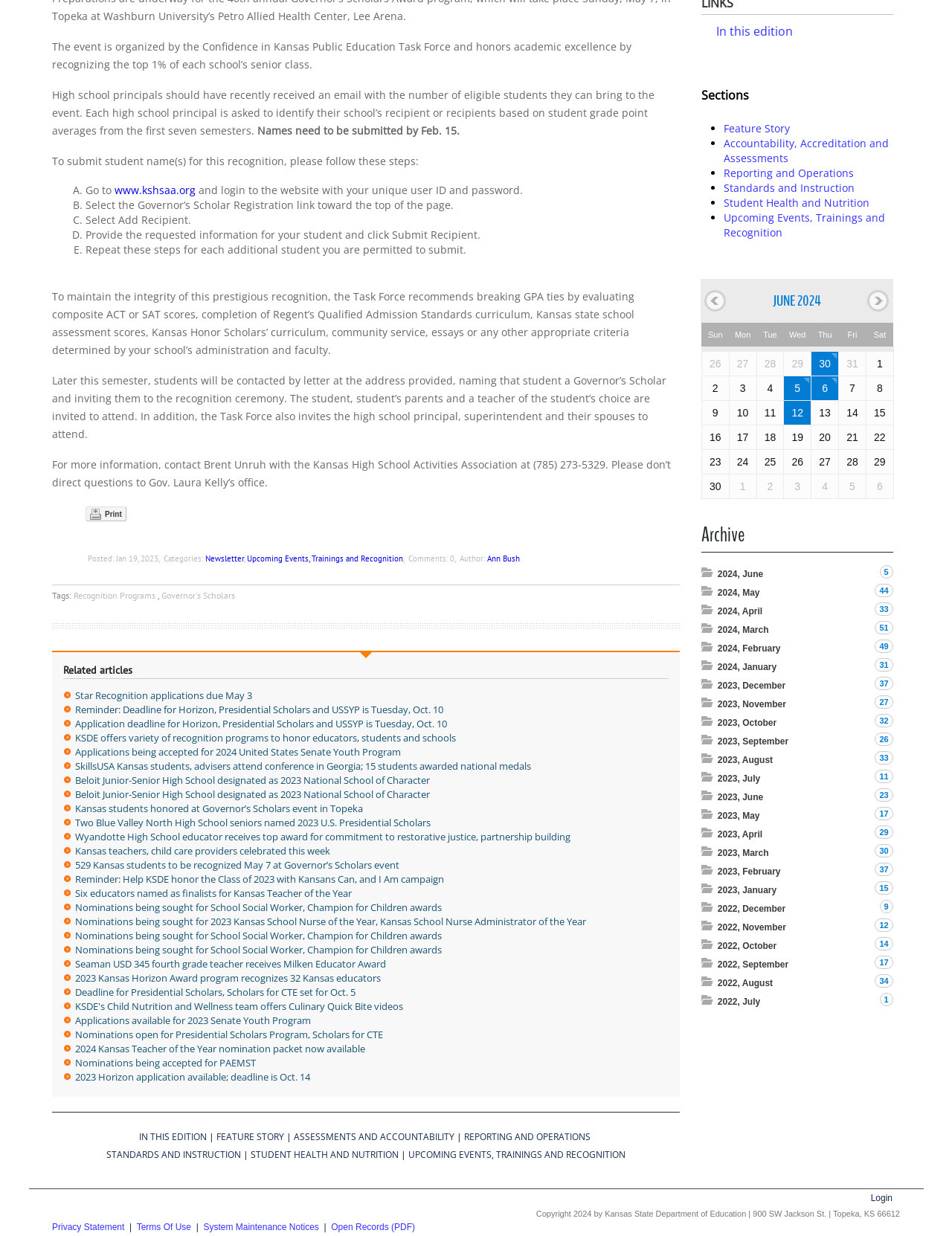Using the element description Nominations being accepted for PAEMST, predict the bounding box coordinates for the UI element. Provide the coordinates in (top-left x, top-left y, bottom-right x, bottom-right y) format with values ranging from 0 to 1.

[0.079, 0.854, 0.269, 0.865]